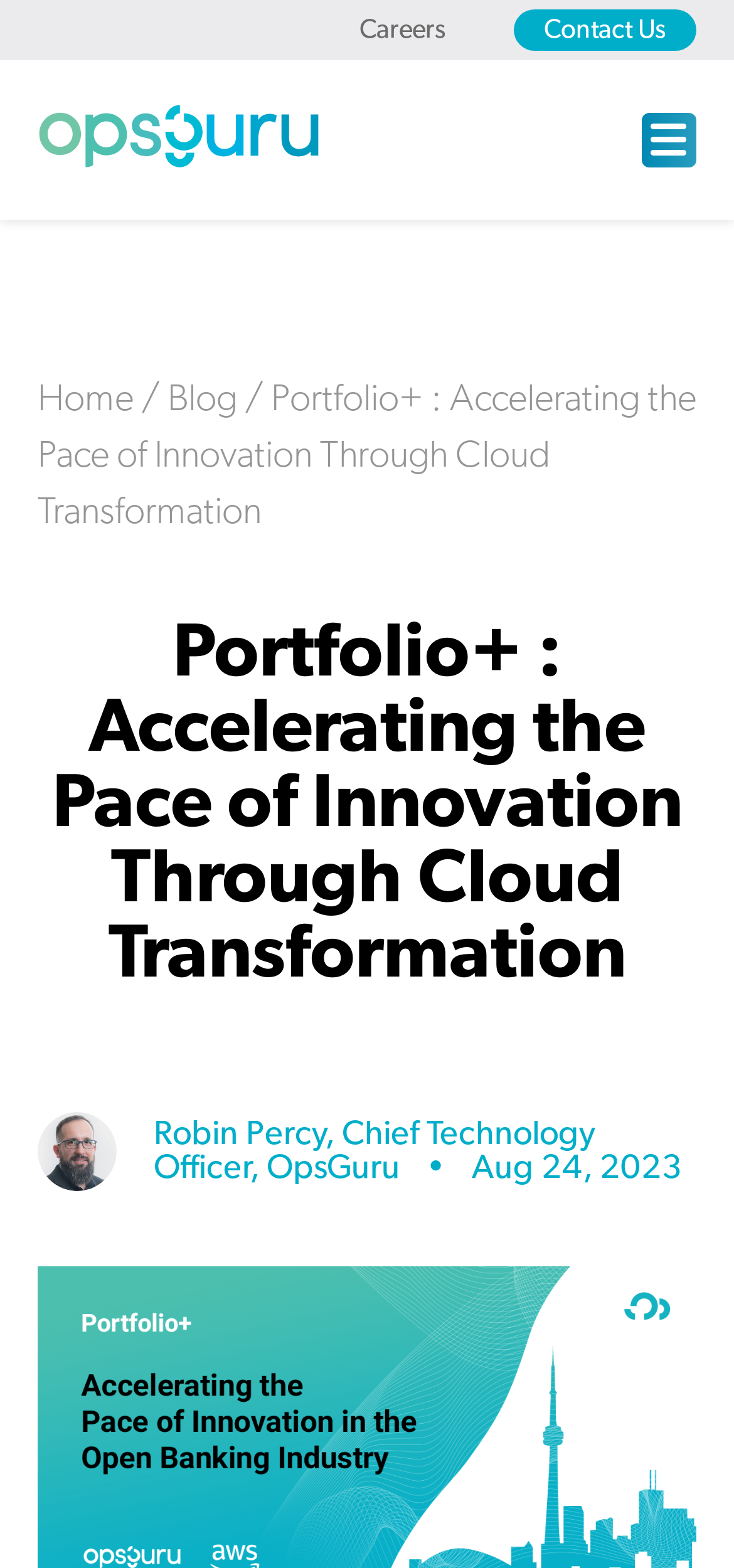Generate the text content of the main headline of the webpage.

Portfolio+ : Accelerating the Pace of Innovation Through Cloud Transformation